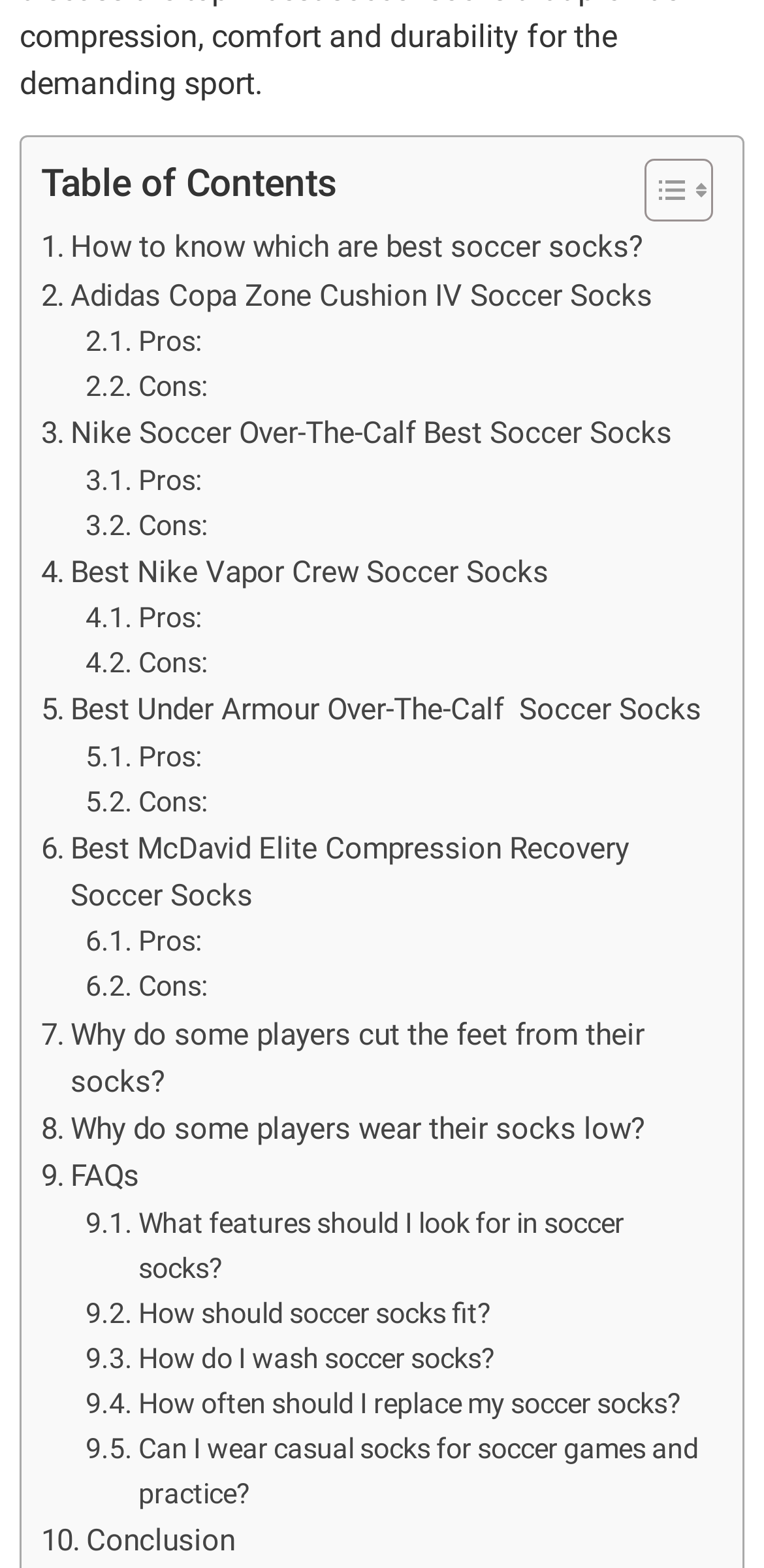Identify the bounding box coordinates of the region that should be clicked to execute the following instruction: "Toggle Table of Content".

[0.805, 0.1, 0.921, 0.143]